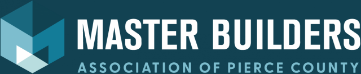What is the font style of 'MASTER BUILDERS'?
Please provide a single word or phrase as your answer based on the screenshot.

Bold